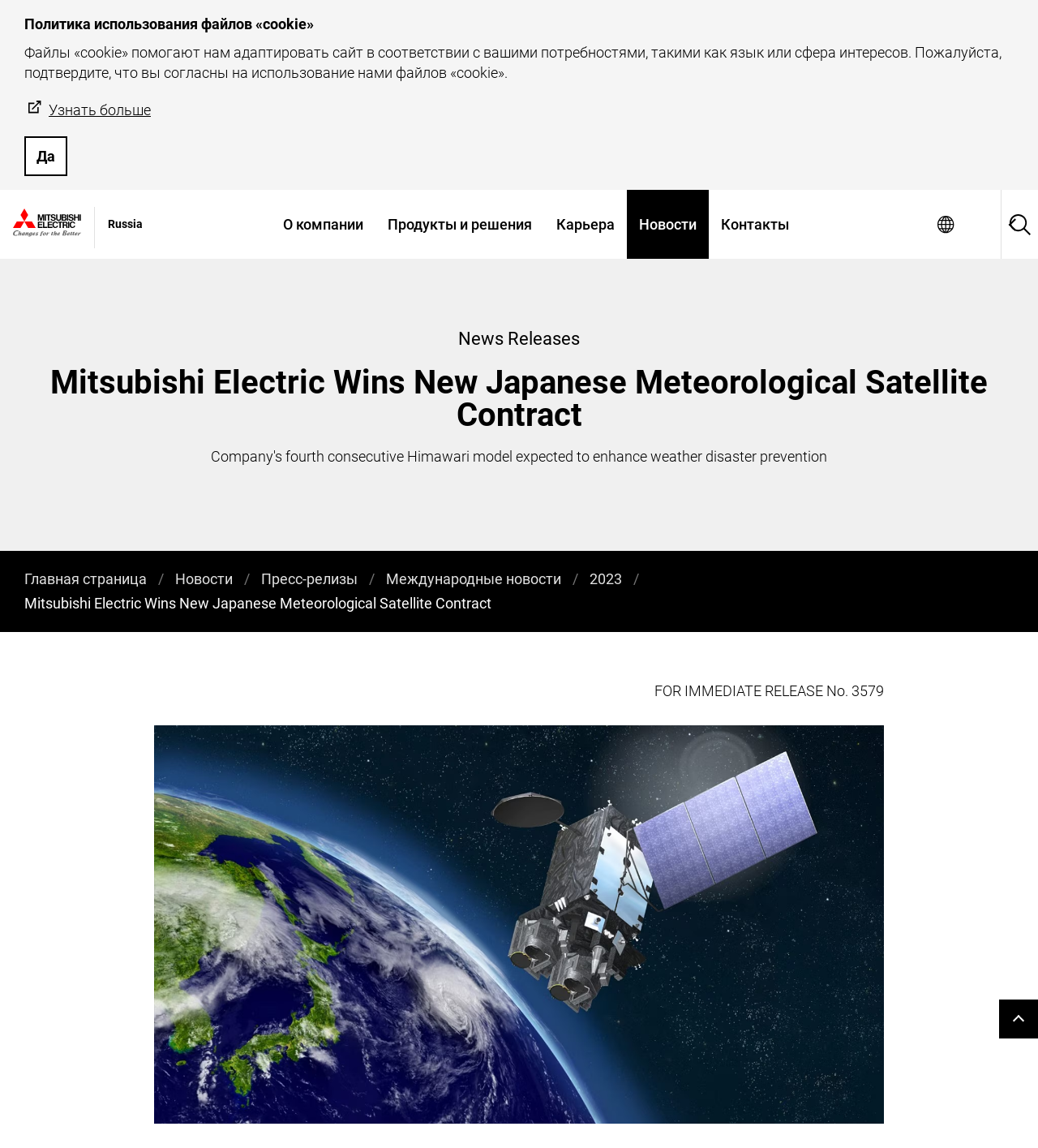Identify the bounding box coordinates for the element that needs to be clicked to fulfill this instruction: "Click the Mitsubishi Electric logo". Provide the coordinates in the format of four float numbers between 0 and 1: [left, top, right, bottom].

[0.012, 0.183, 0.078, 0.213]